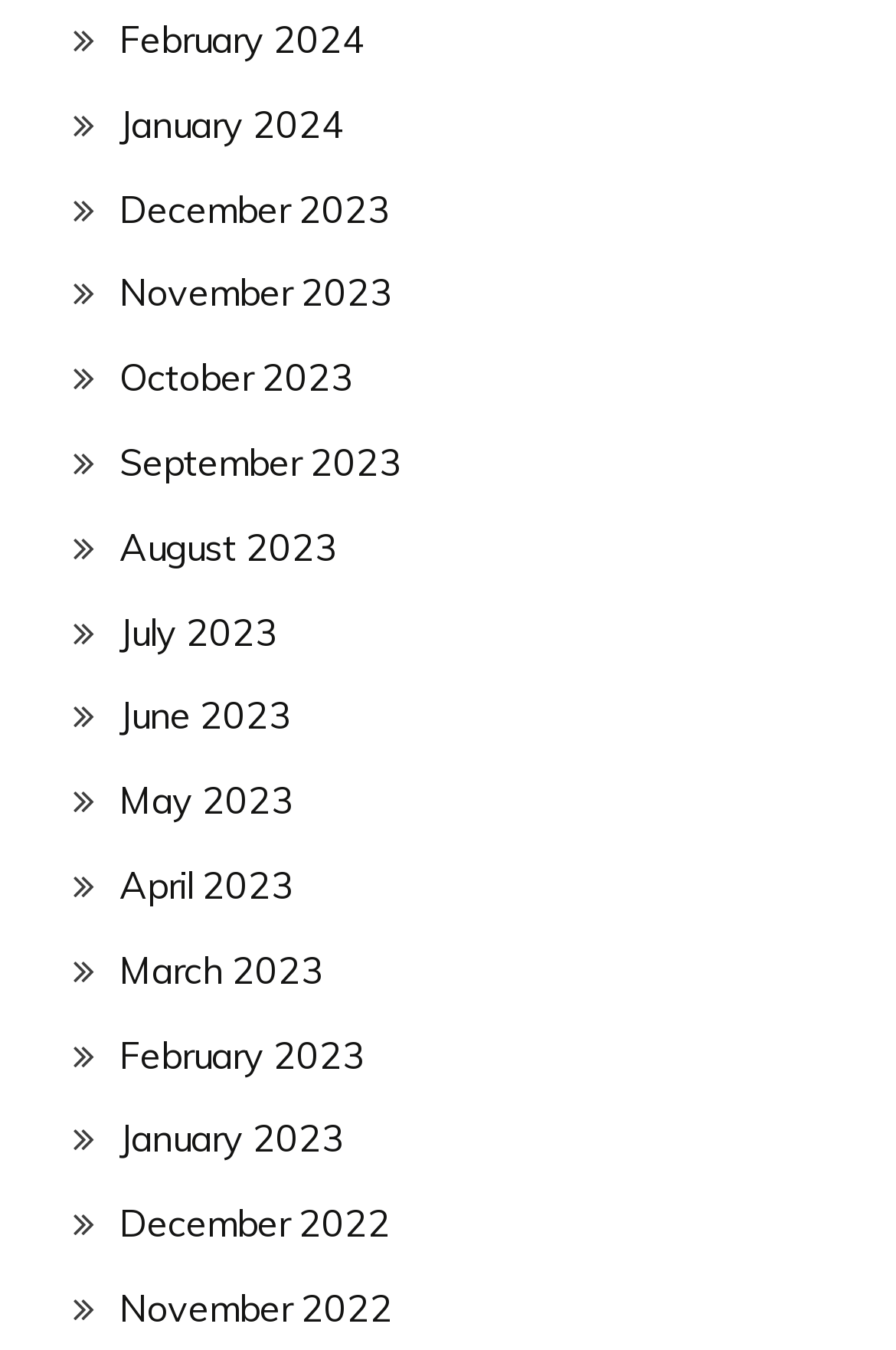Determine the bounding box coordinates for the area you should click to complete the following instruction: "Browse December 2023".

[0.133, 0.137, 0.436, 0.171]